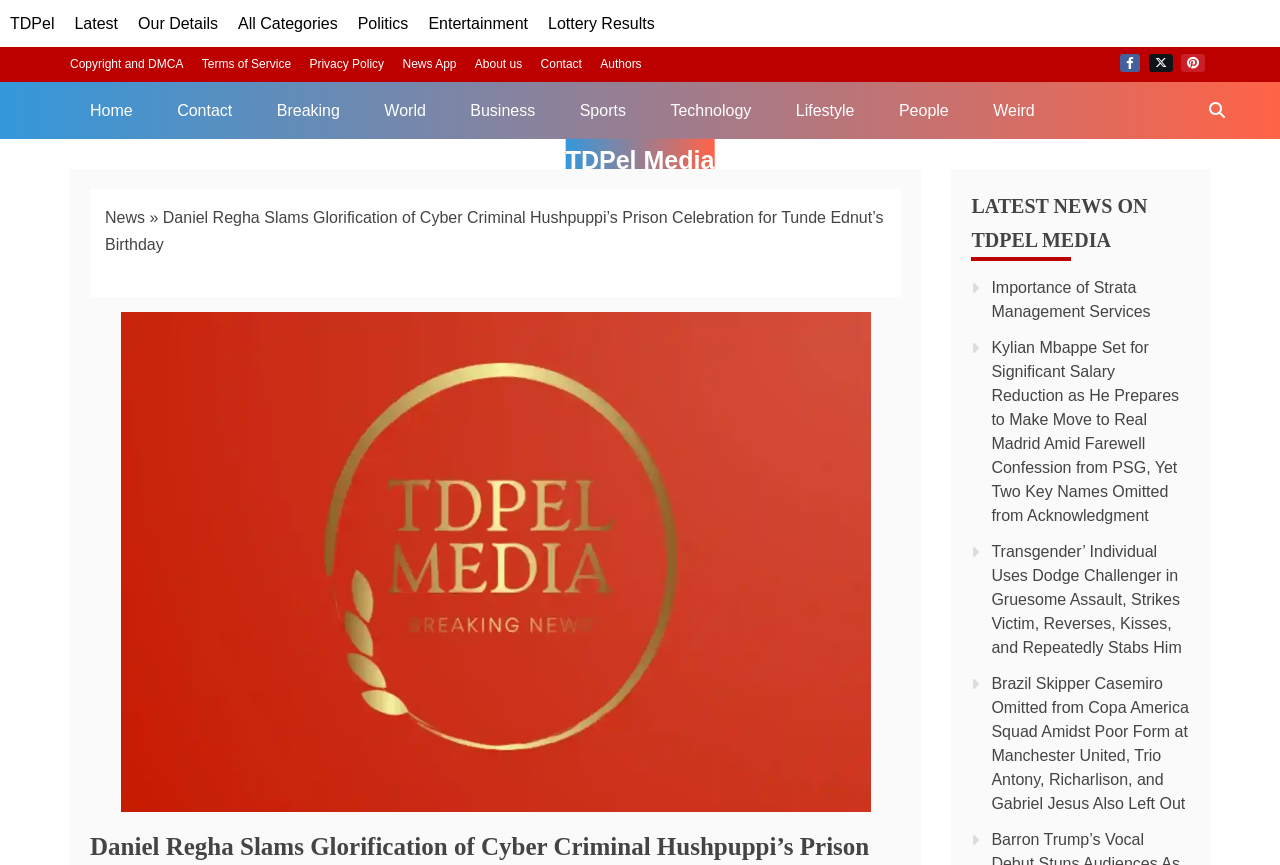Determine the coordinates of the bounding box that should be clicked to complete the instruction: "Click on the 'TDPel' link". The coordinates should be represented by four float numbers between 0 and 1: [left, top, right, bottom].

[0.008, 0.017, 0.043, 0.037]